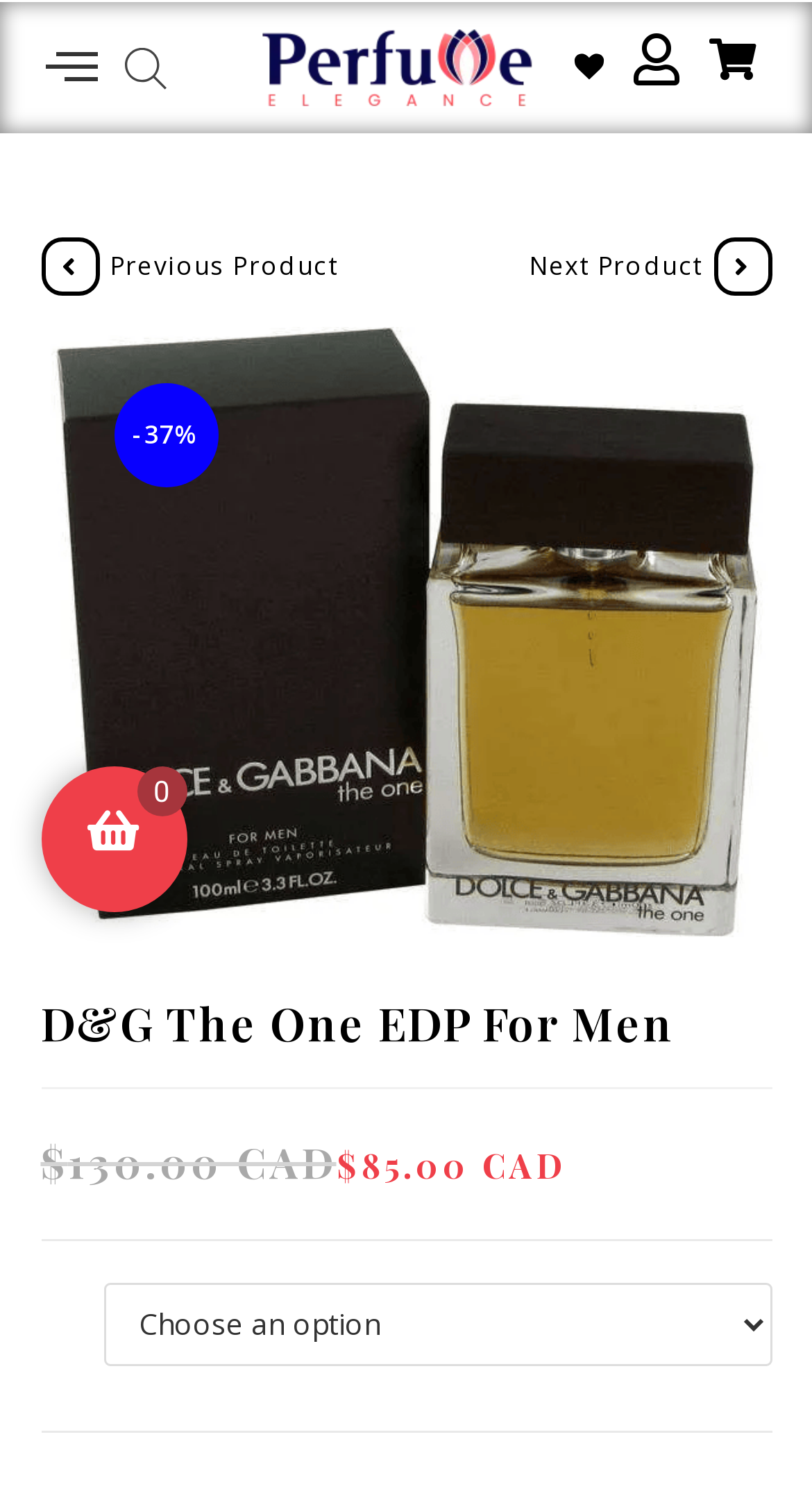Using the image as a reference, answer the following question in as much detail as possible:
What is the name of the product?

I found the name of the product by looking at the heading element which contains the text 'D&G The One EDP For Men'. This element is located below the product image.